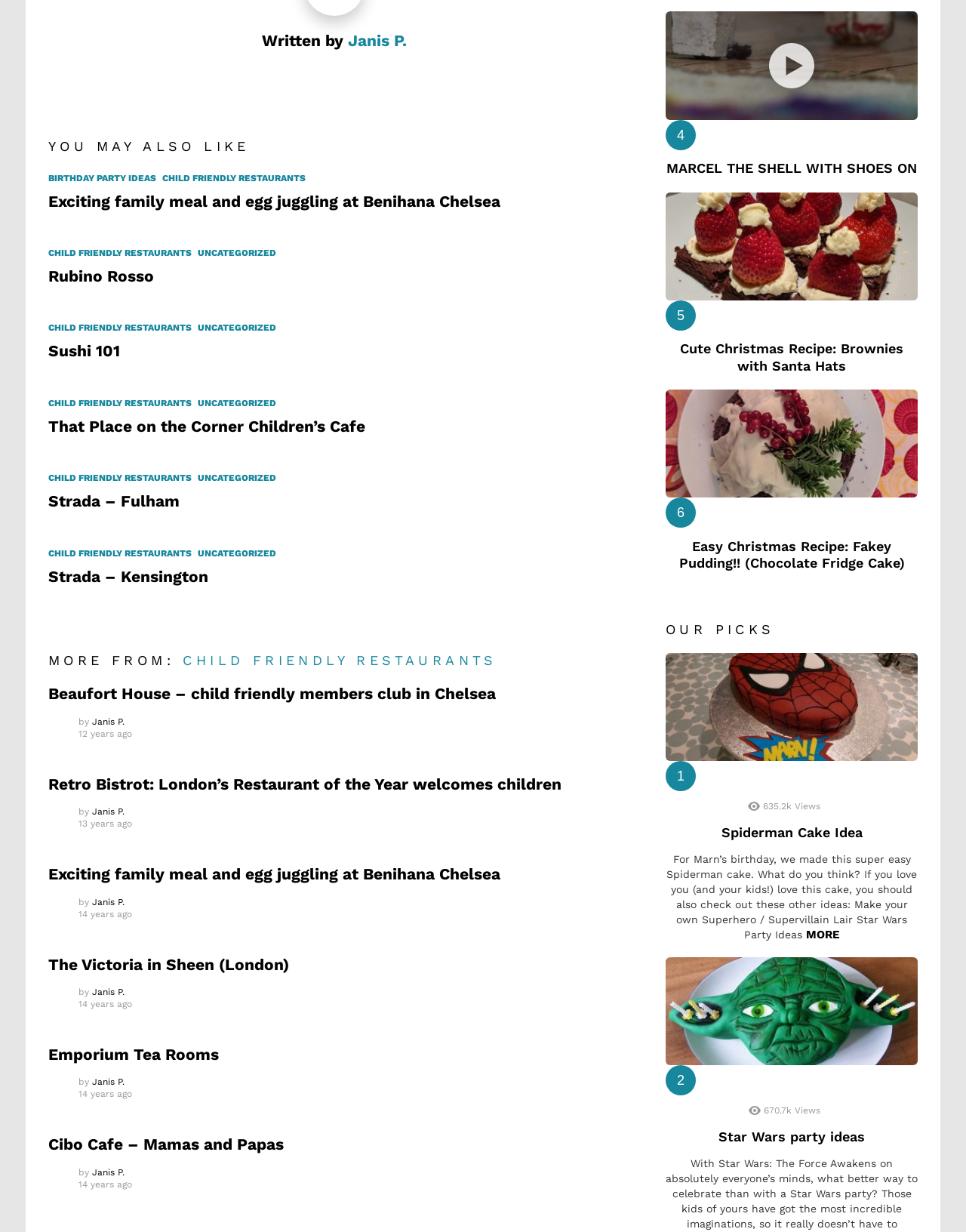What is the category of the articles in the 'YOU MAY ALSO LIKE' section?
Give a detailed response to the question by analyzing the screenshot.

The category of the articles in the 'YOU MAY ALSO LIKE' section is CHILD FRIENDLY RESTAURANTS, which can be inferred from the links provided in that section, such as 'BIRTHDAY PARTY IDEAS', 'CHILD FRIENDLY RESTAURANTS', and 'UNCATEGORIZED'.